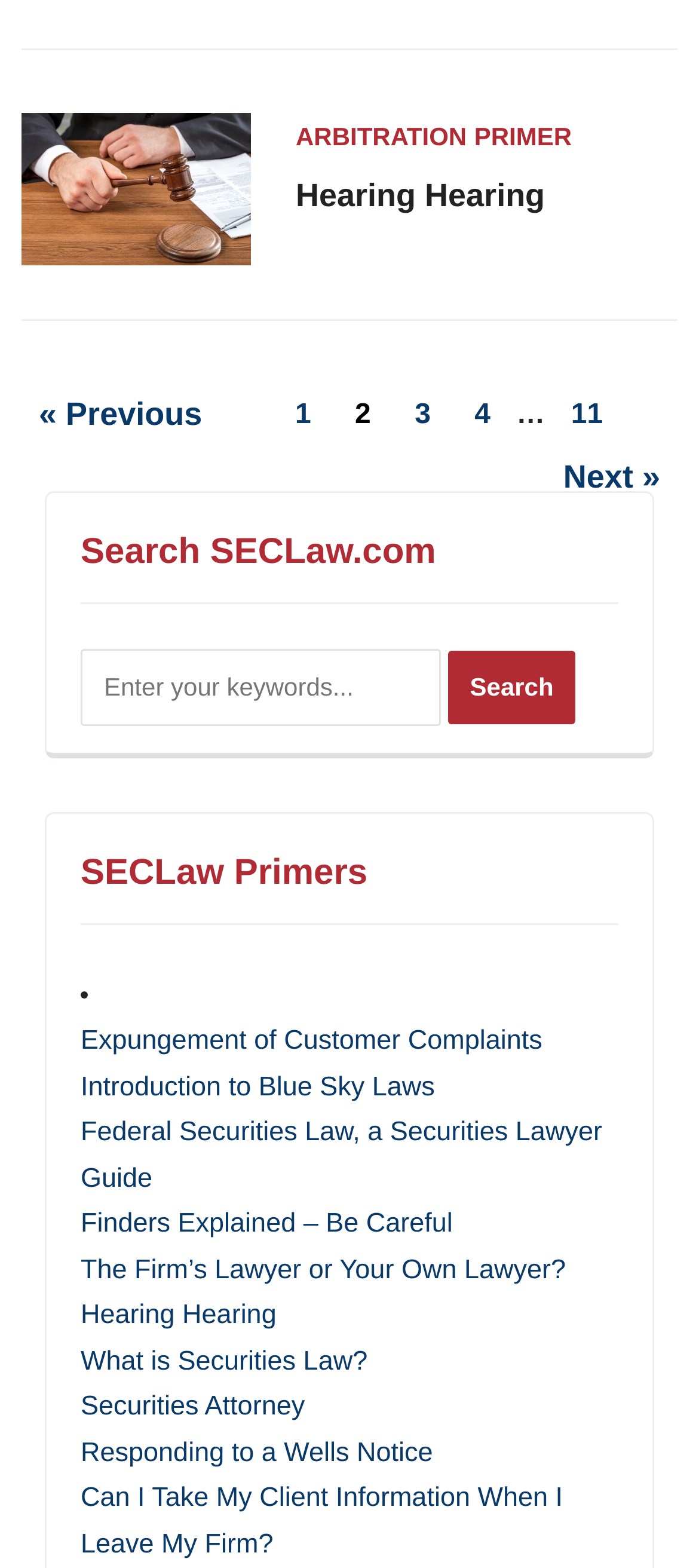Identify the bounding box coordinates of the clickable region to carry out the given instruction: "Read about Hearing Hearing".

[0.03, 0.11, 0.359, 0.13]